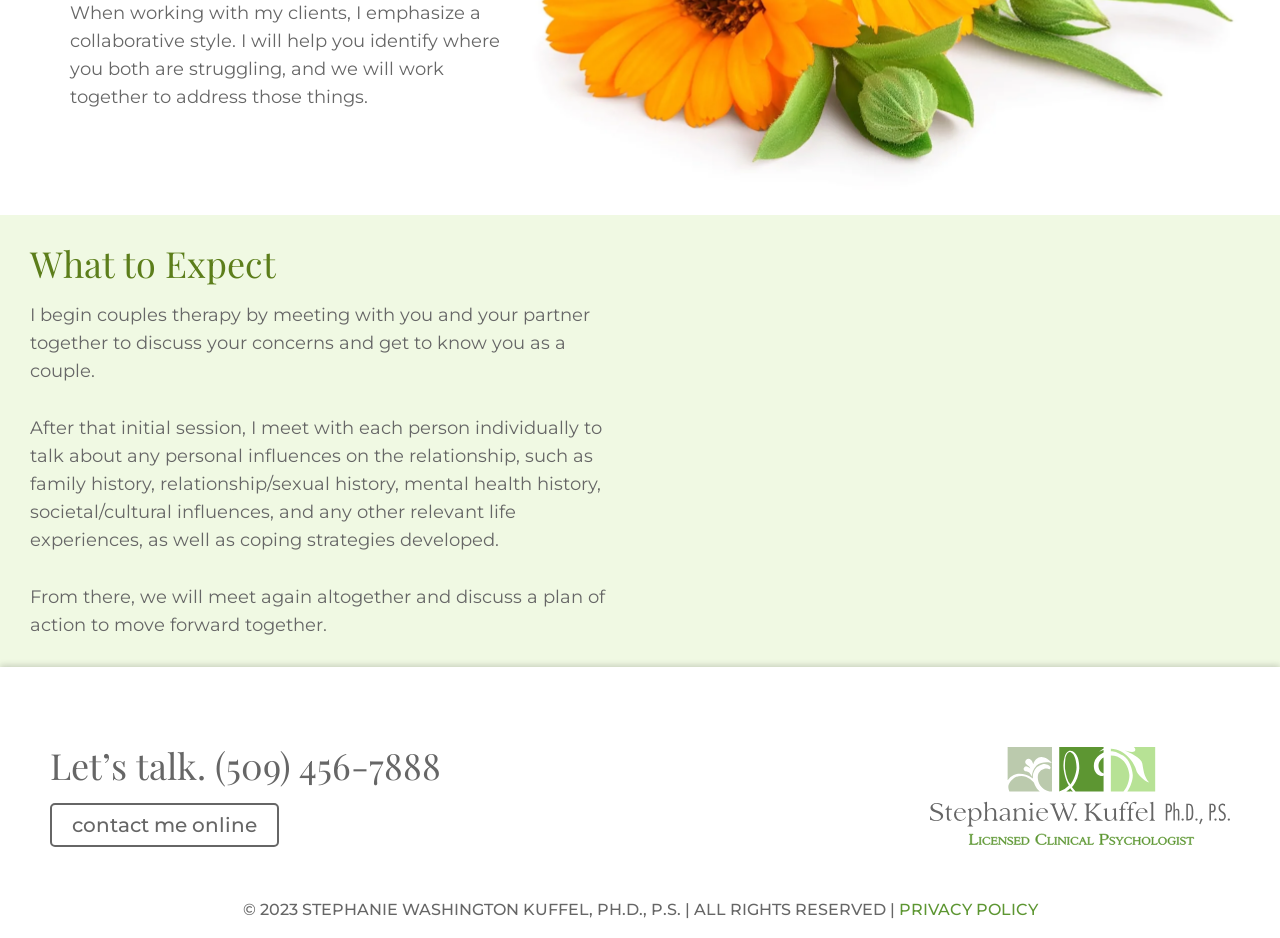Given the element description, predict the bounding box coordinates in the format (top-left x, top-left y, bottom-right x, bottom-right y). Make sure all values are between 0 and 1. Here is the element description: PRIVACY POLICY

[0.702, 0.96, 0.811, 0.98]